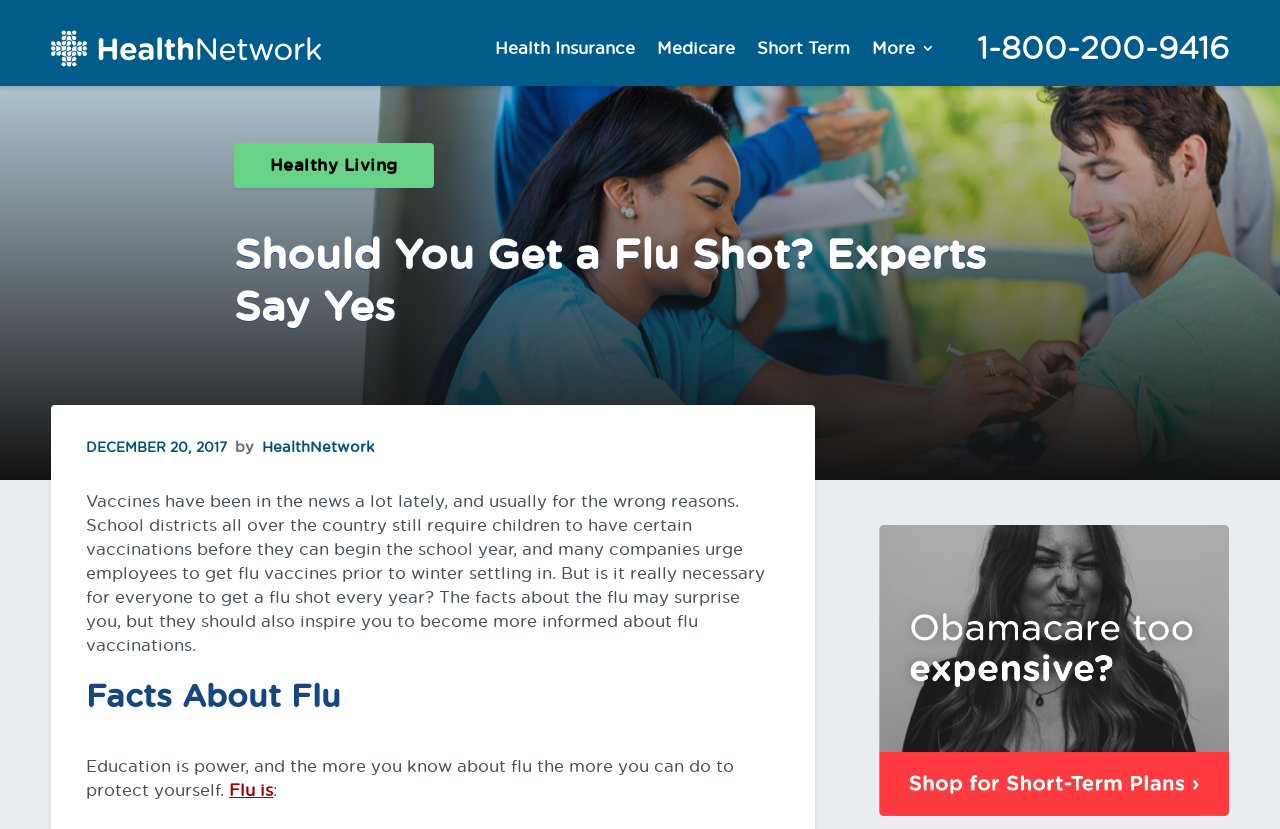Identify the bounding box coordinates of the region that needs to be clicked to carry out this instruction: "Learn more about Flu is". Provide these coordinates as four float numbers ranging from 0 to 1, i.e., [left, top, right, bottom].

[0.179, 0.943, 0.213, 0.964]